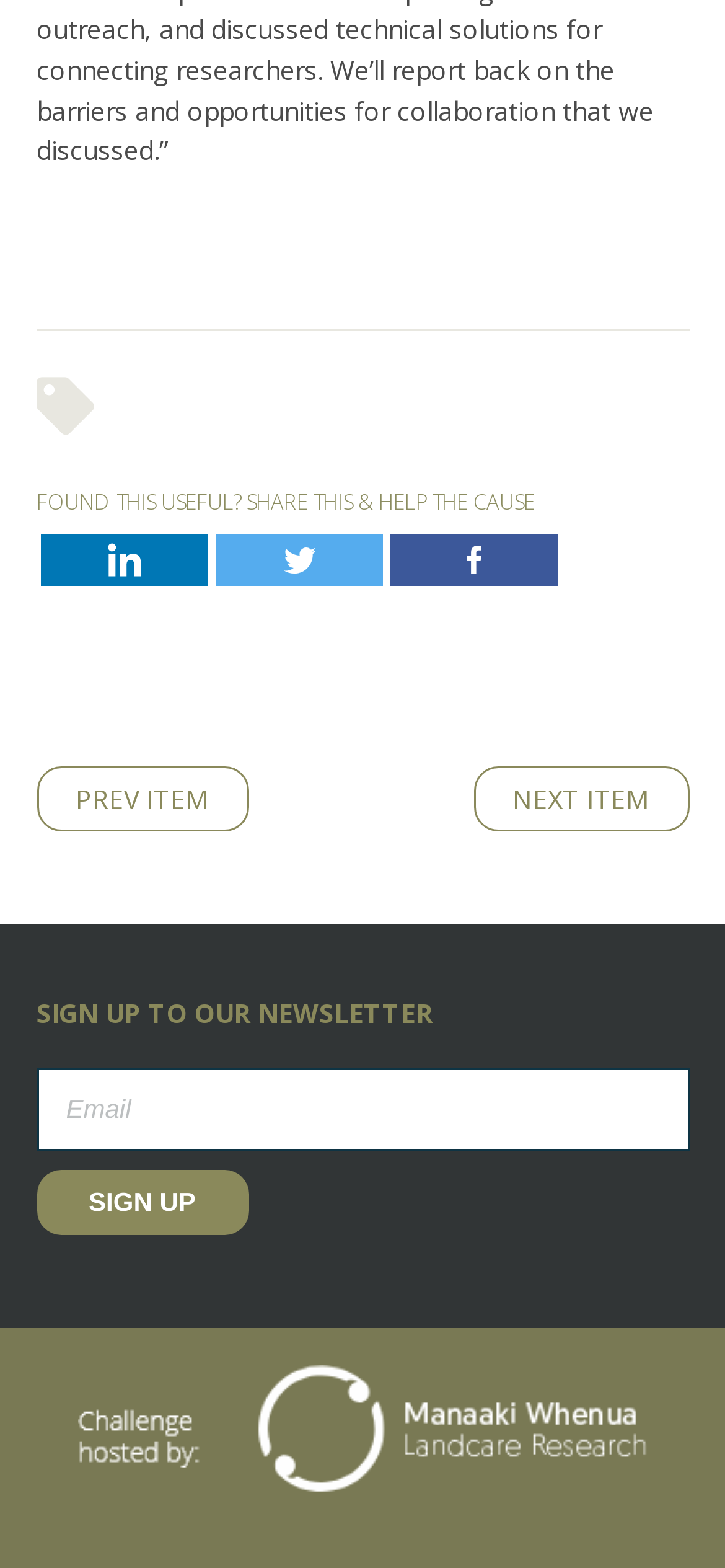Extract the bounding box coordinates for the described element: "parent_node: © Biological Heritage, 2024". The coordinates should be represented as four float numbers between 0 and 1: [left, top, right, bottom].

[0.05, 0.871, 0.95, 0.973]